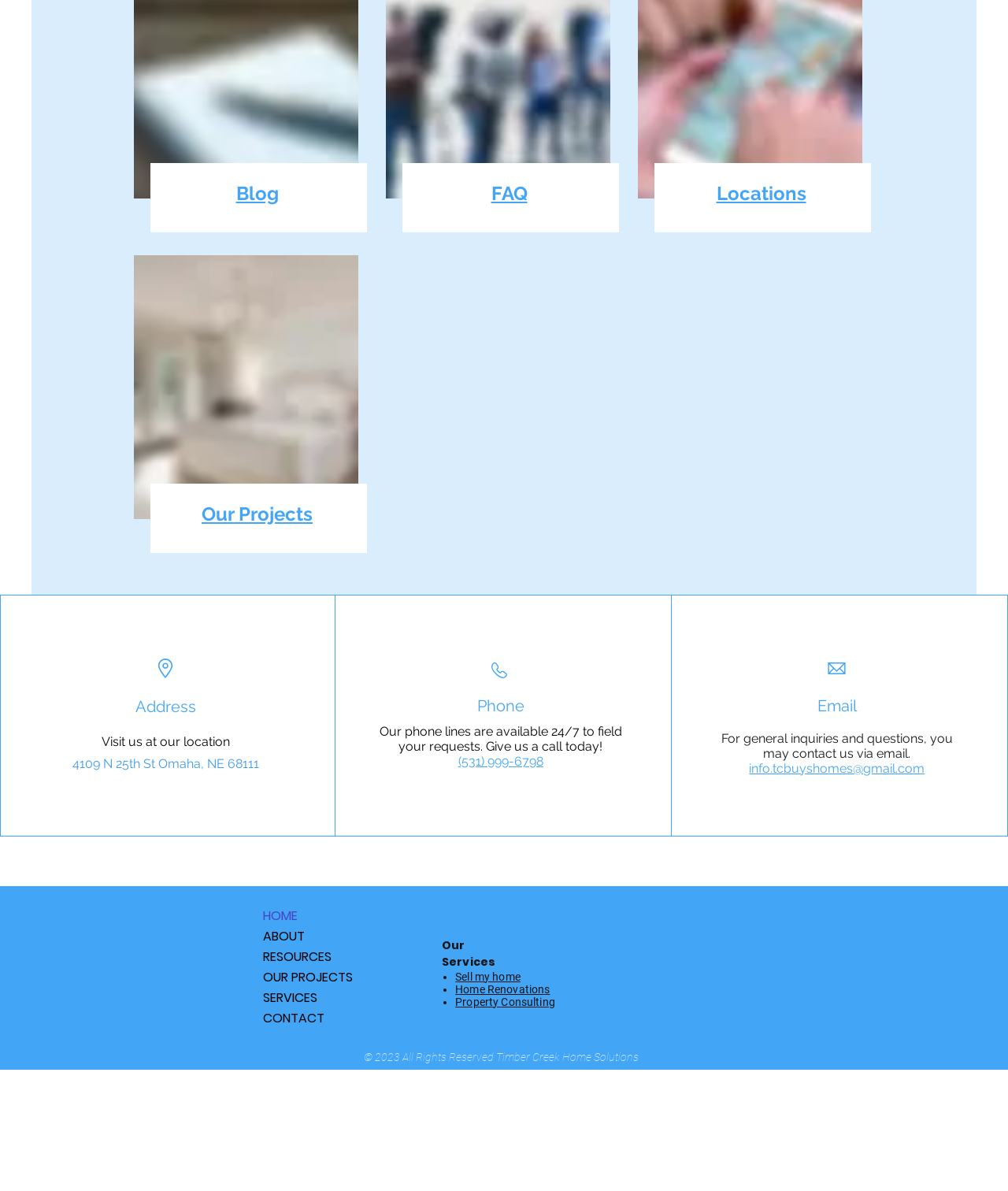Identify the bounding box coordinates of the specific part of the webpage to click to complete this instruction: "Click on the 'Blog' link".

[0.234, 0.152, 0.276, 0.172]